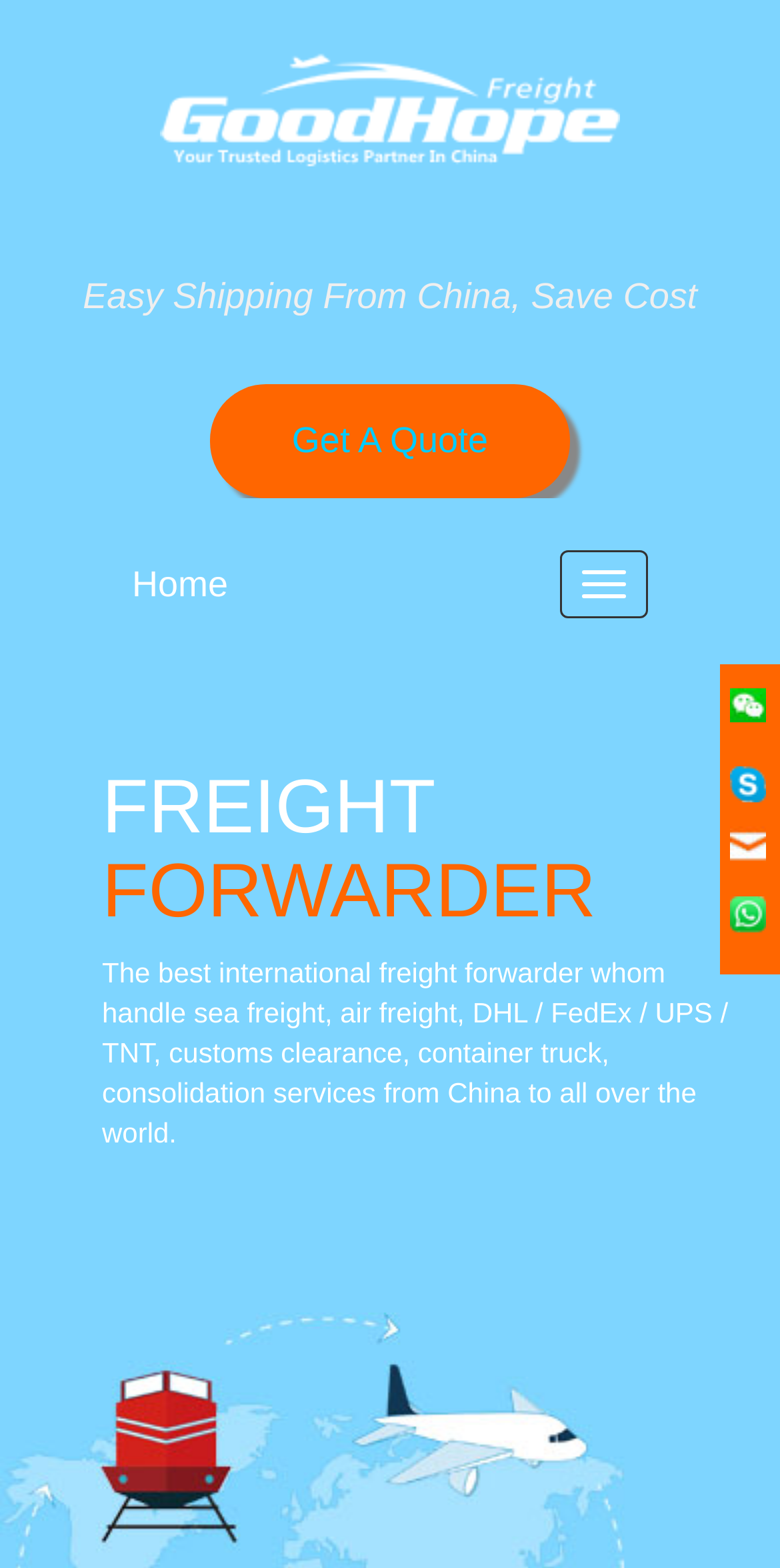What is the purpose of the 'Get A Quote' button?
Based on the image, give a one-word or short phrase answer.

To get shipping quote